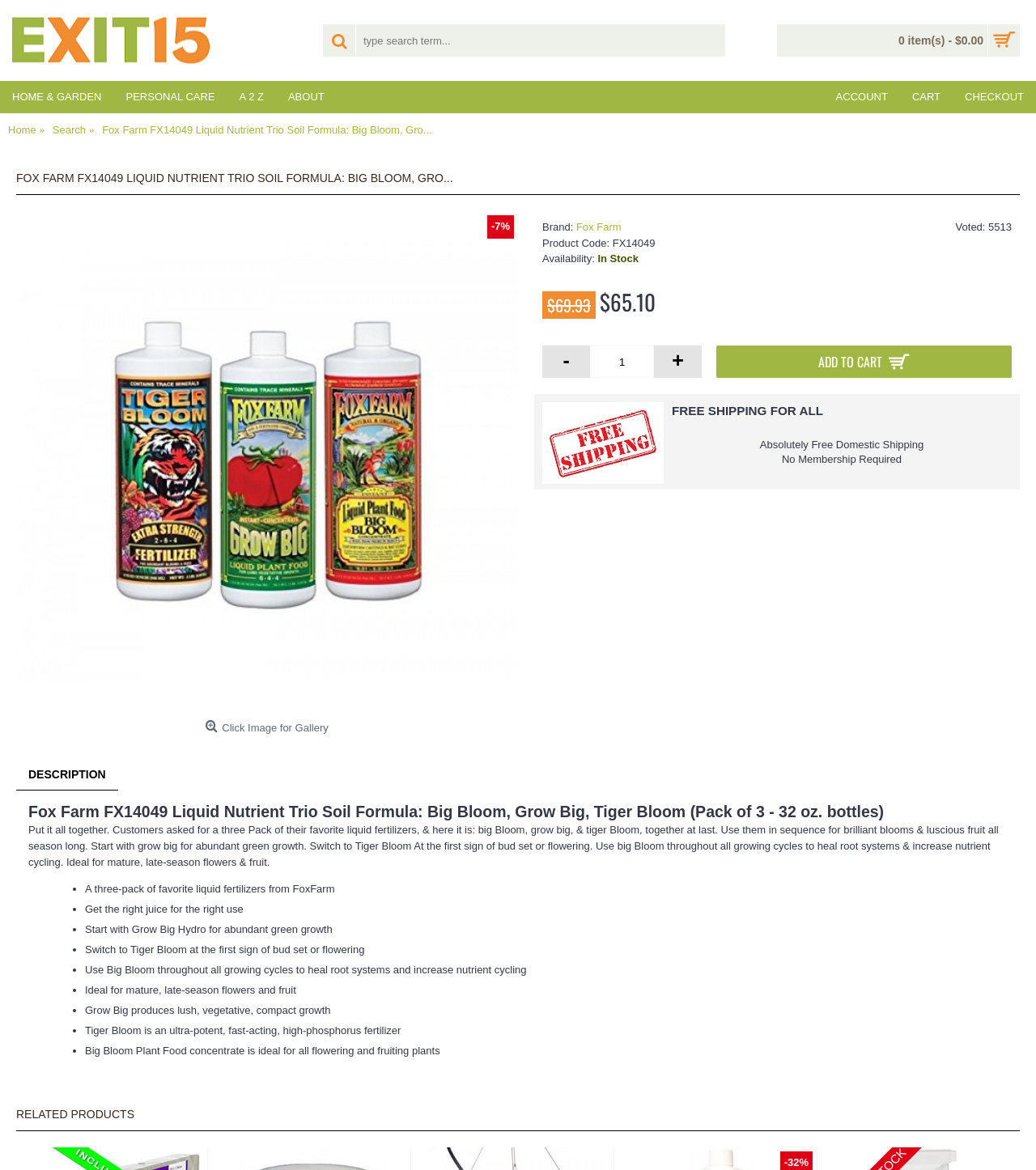What is the benefit of using 'Big Bloom' throughout all growing cycles?
Using the image, provide a concise answer in one word or a short phrase.

Heal root systems and increase nutrient cycling